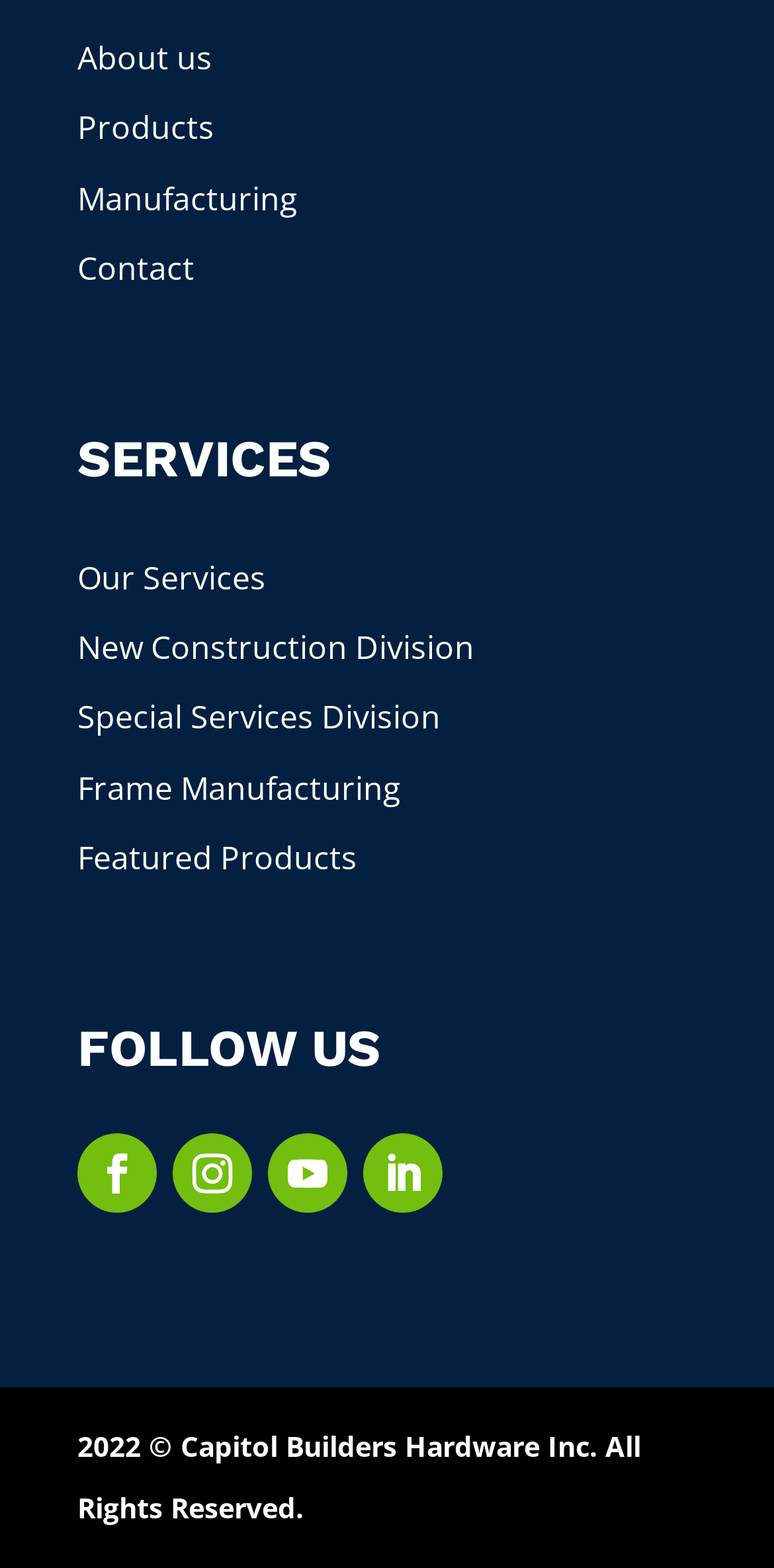How many social media links are there?
Using the visual information, reply with a single word or short phrase.

4